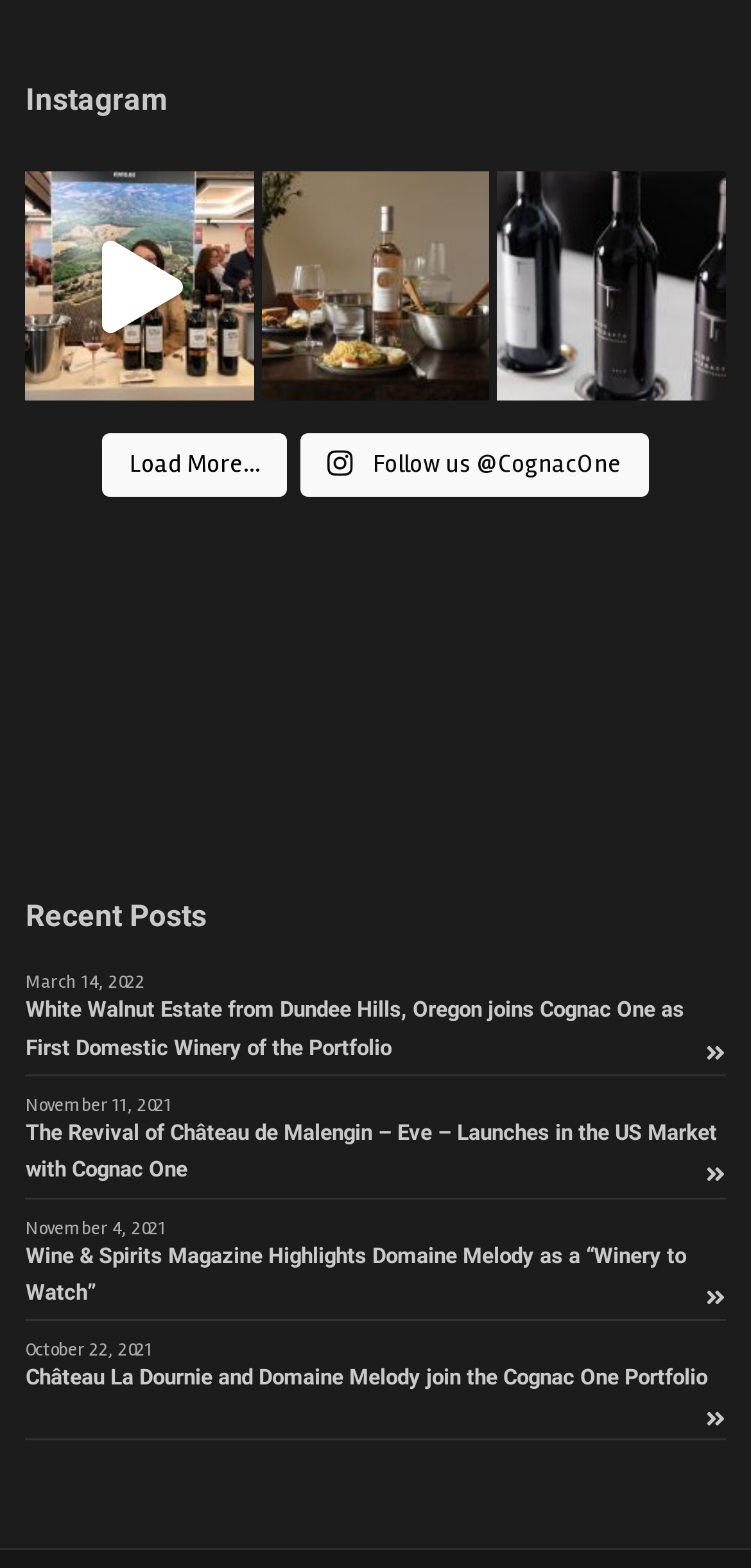Use the details in the image to answer the question thoroughly: 
What is the name of the social media platform?

The question can be answered by looking at the top-left corner of the webpage, where the text 'Instagram' is displayed.